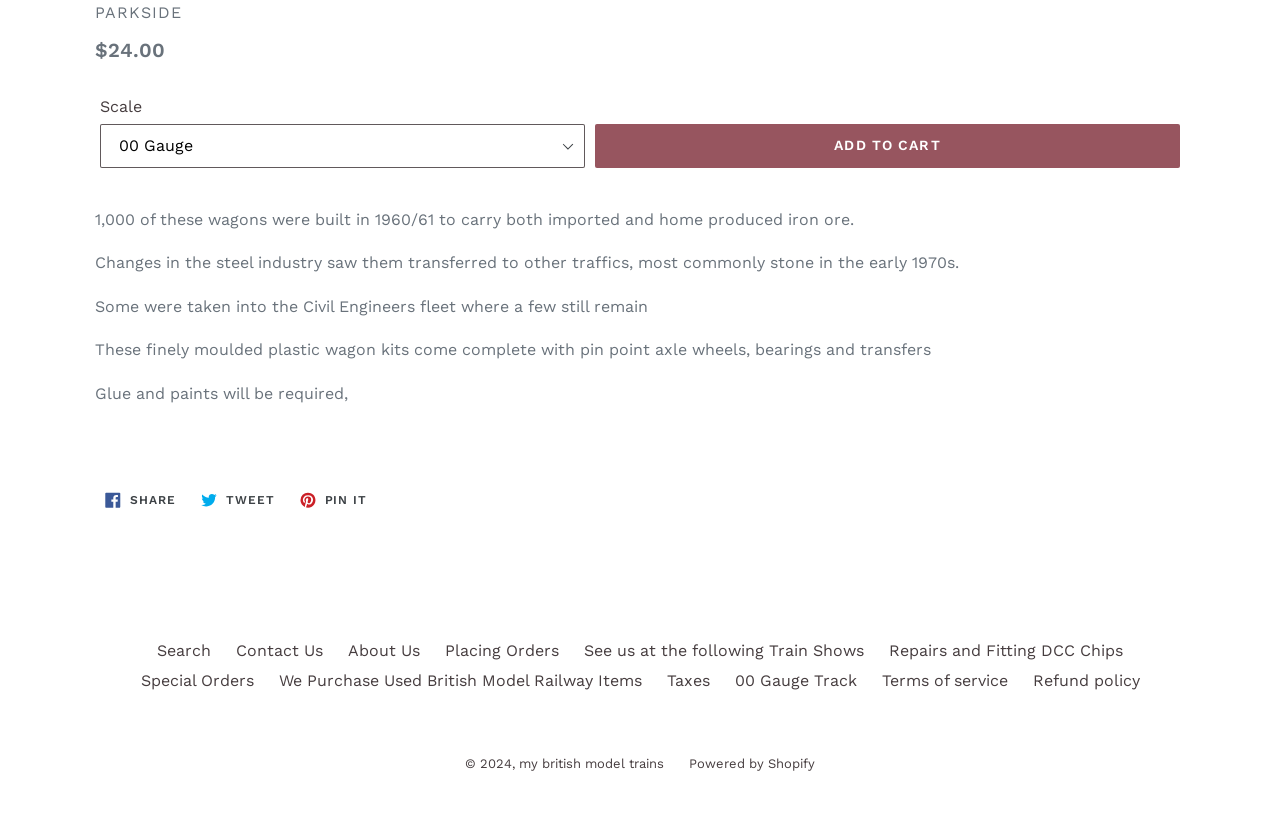Based on the description "Pin it Pin on Pinterest", find the bounding box of the specified UI element.

[0.226, 0.583, 0.295, 0.622]